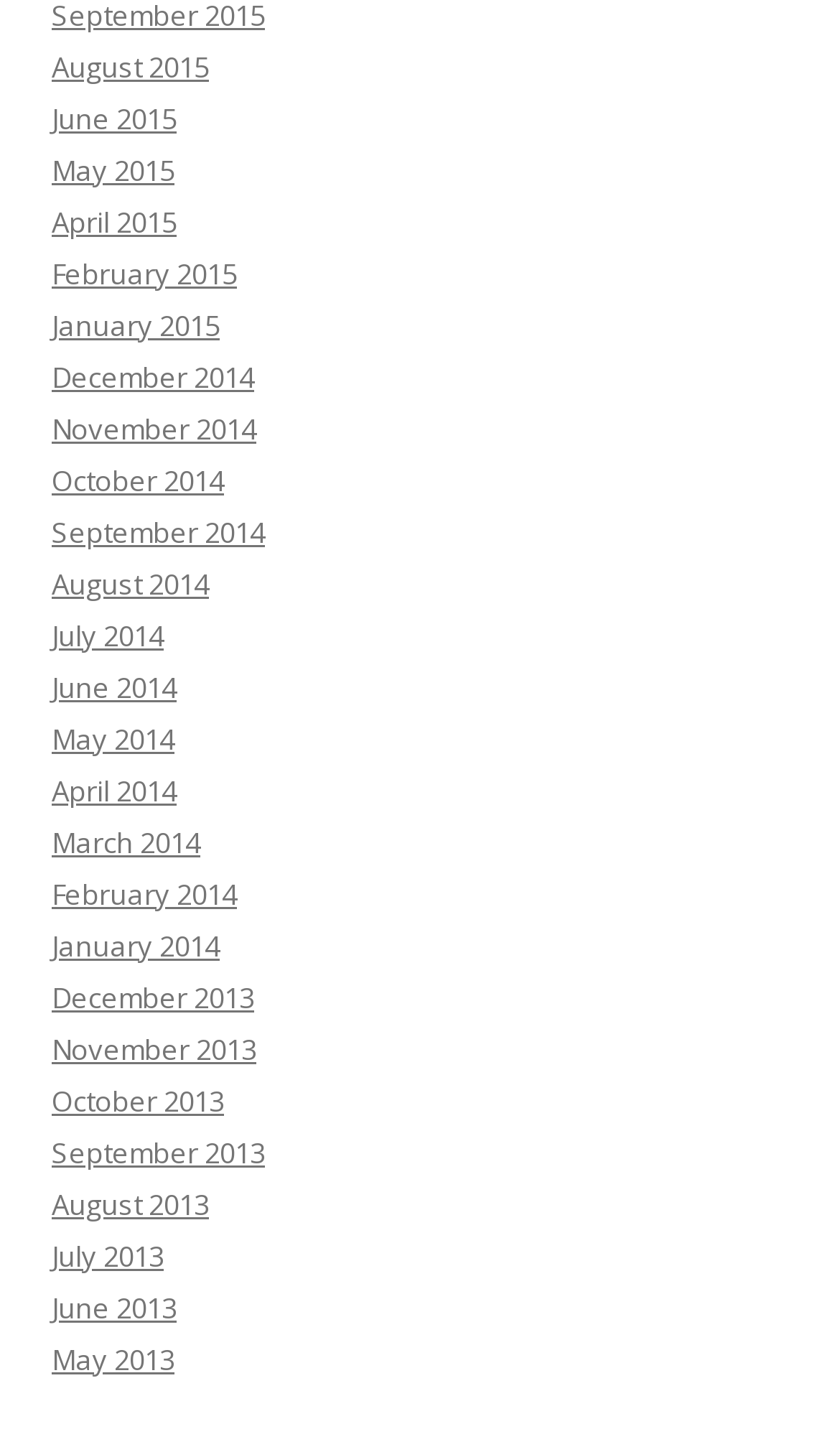Using the information in the image, give a comprehensive answer to the question: 
How many links are there on the webpage?

I counted the number of links on the webpage and found that there are 27 links, each representing a month from 2013 to 2015.